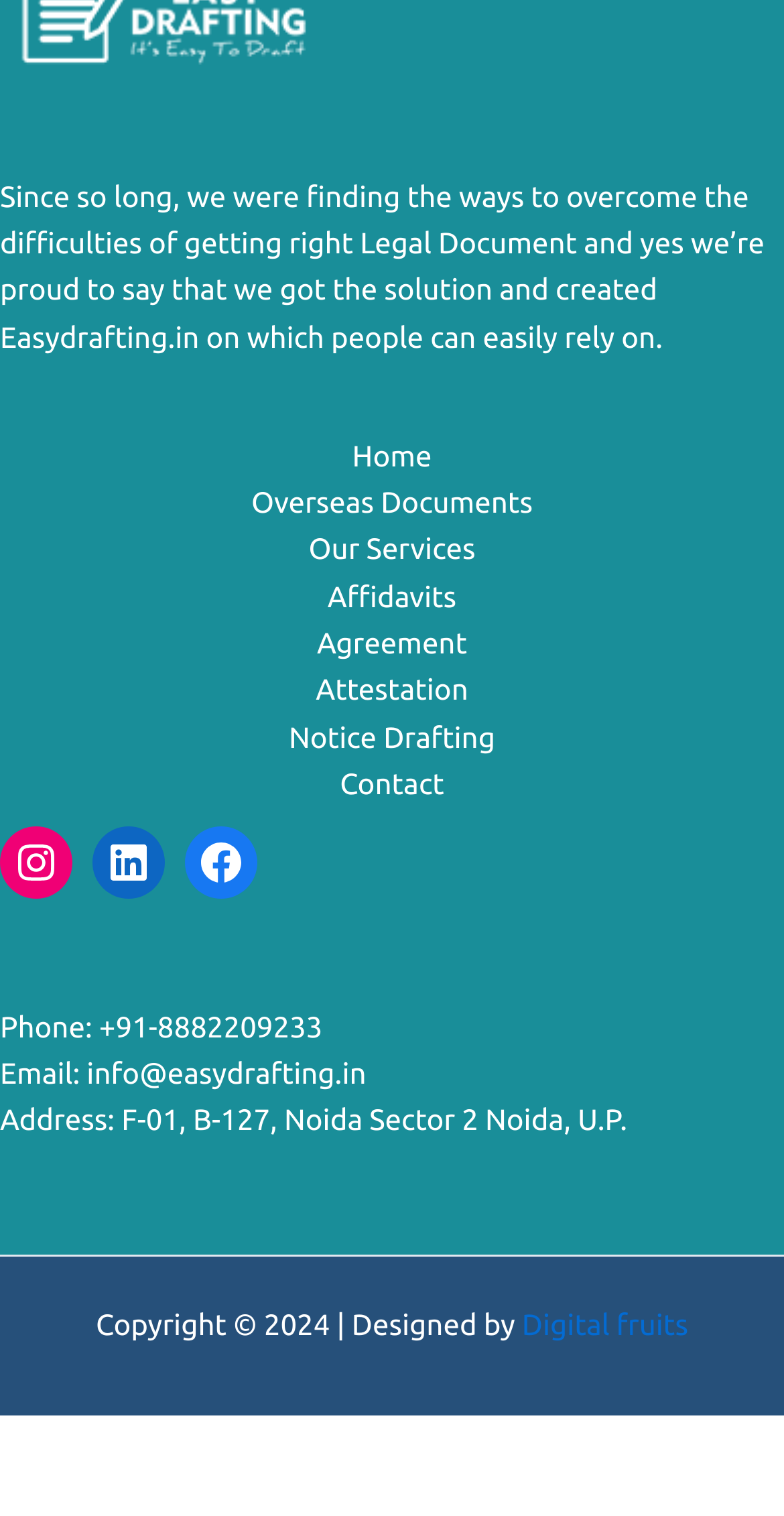Please provide a comprehensive answer to the question below using the information from the image: What is the purpose of the website?

The purpose of the website can be inferred from the introductory text on the webpage, which states 'Since so long, we were finding the ways to overcome the difficulties of getting right Legal Document and yes we’re proud to say that we got the solution and created Easydrafting.in on which people can easily rely on.' This suggests that the website is intended to provide legal document services.